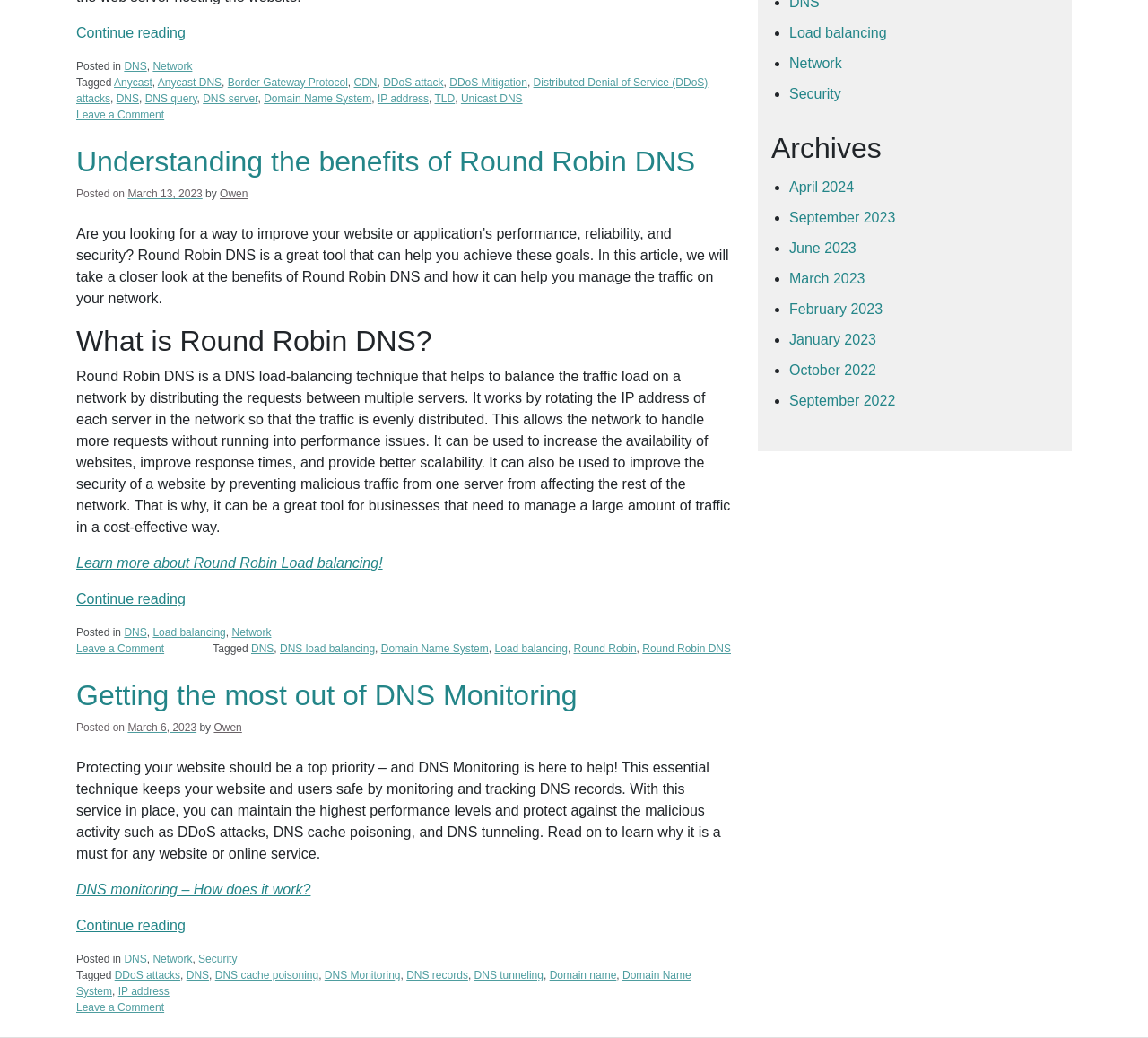Using the provided element description: "Network", determine the bounding box coordinates of the corresponding UI element in the screenshot.

[0.133, 0.058, 0.168, 0.07]